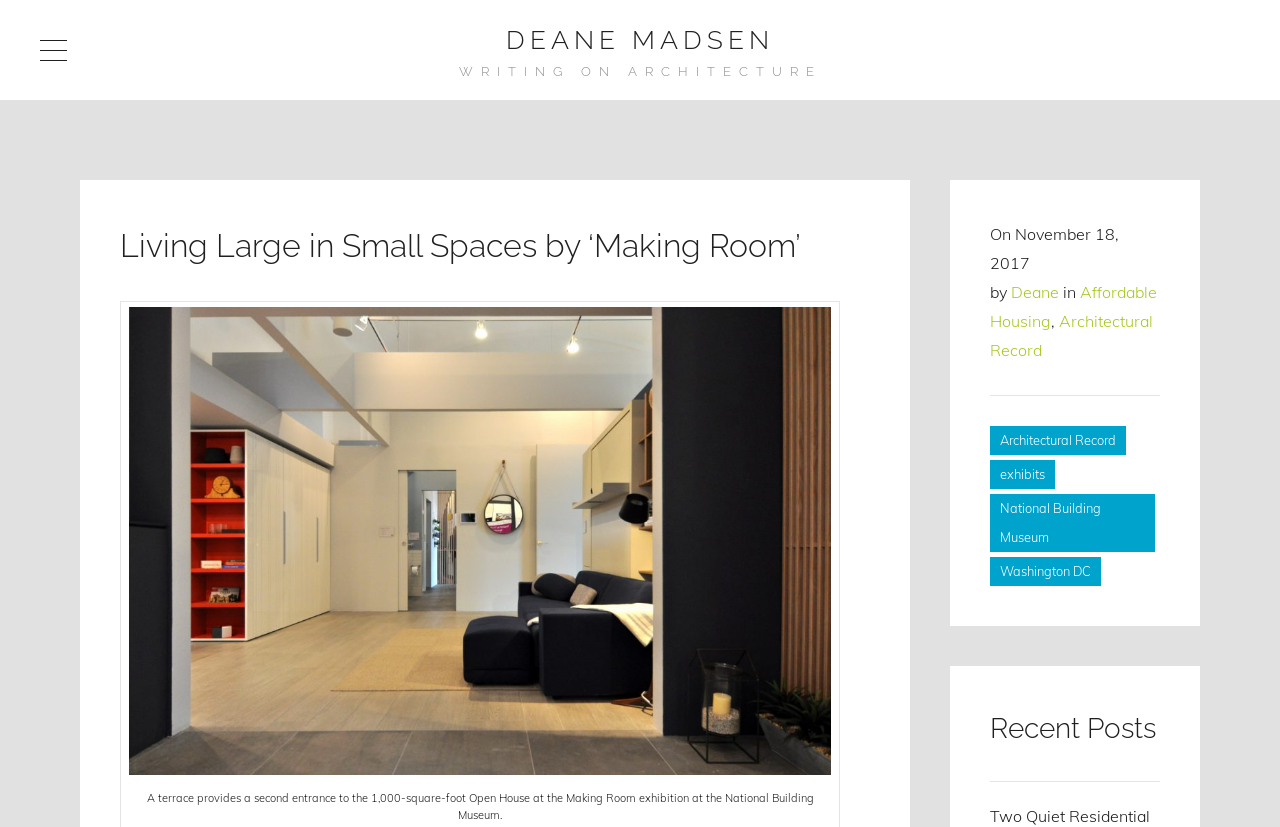Using the image as a reference, answer the following question in as much detail as possible:
Who wrote the article?

I found the author's name by looking at the link element with the text 'Deane' which is a child element of the FooterAsNonLandmark element.